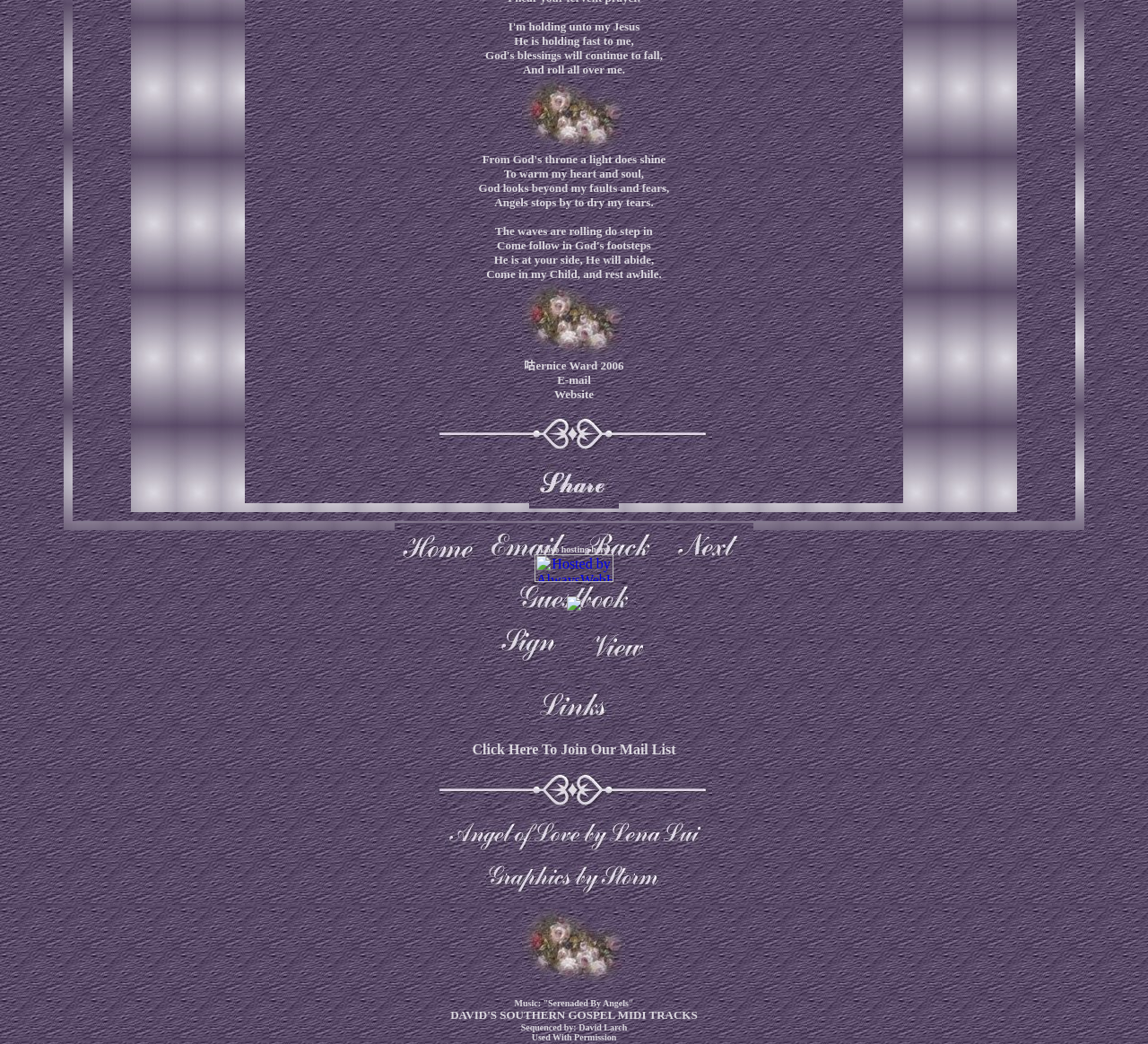Identify the bounding box for the given UI element using the description provided. Coordinates should be in the format (top-left x, top-left y, bottom-right x, bottom-right y) and must be between 0 and 1. Here is the description: alt="Hosted by AlwaysWebHosting.com"

[0.466, 0.546, 0.534, 0.56]